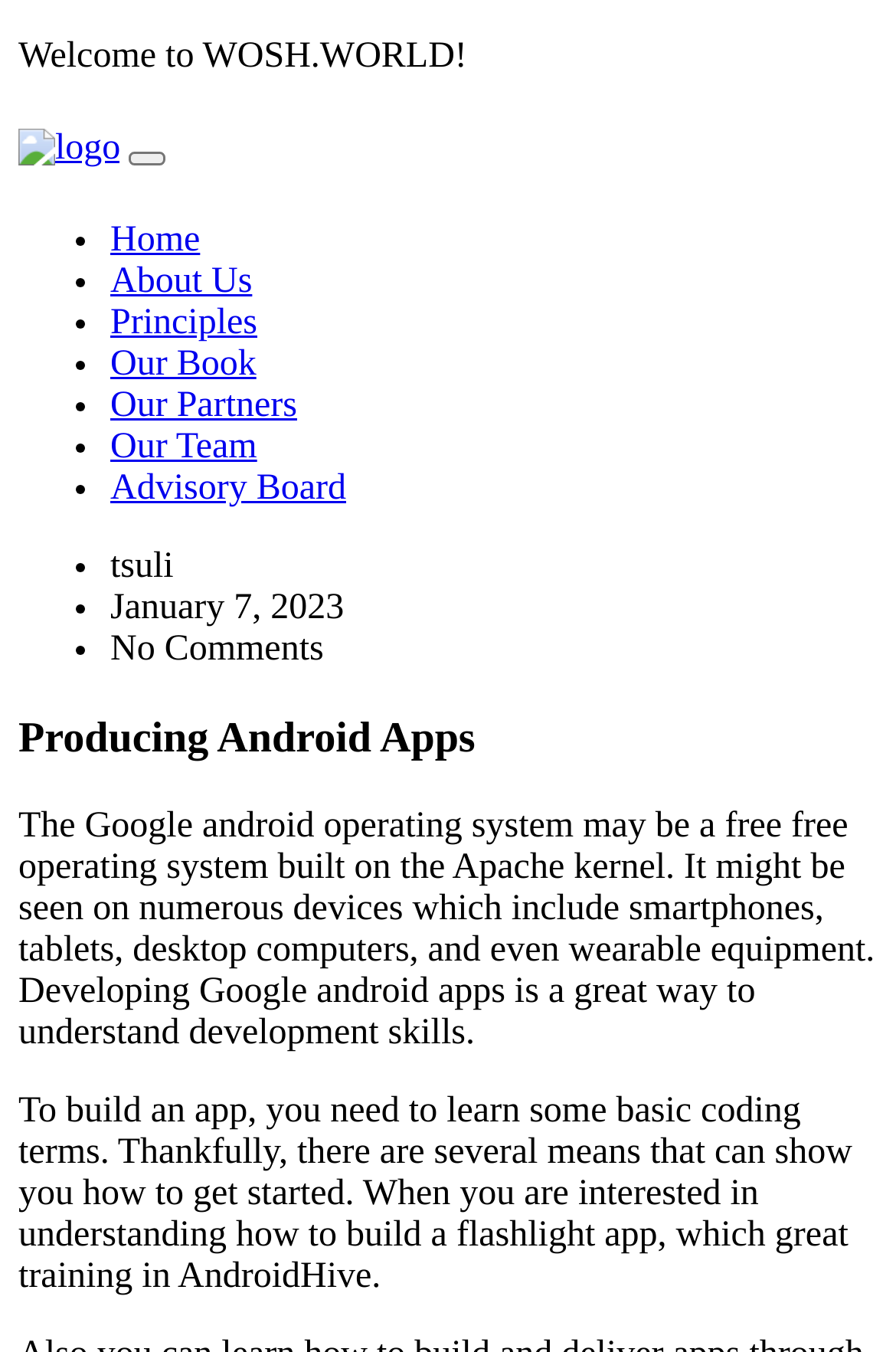Refer to the image and offer a detailed explanation in response to the question: What is the name of the website?

The webpage's header contains the text 'Welcome to WOSH.WORLD!'